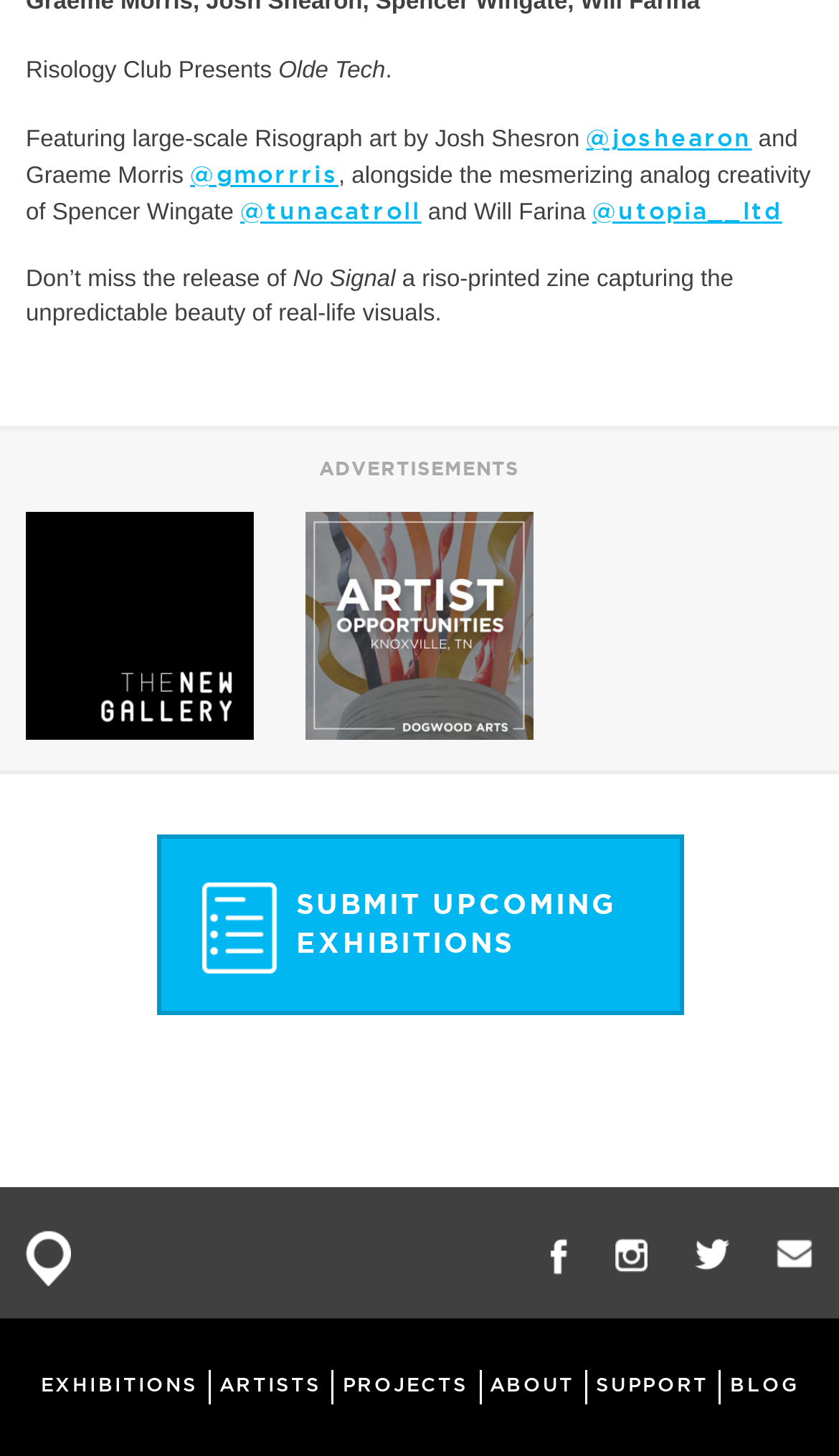Identify the bounding box coordinates for the UI element that matches this description: "SUPPORT".

[0.71, 0.944, 0.845, 0.959]